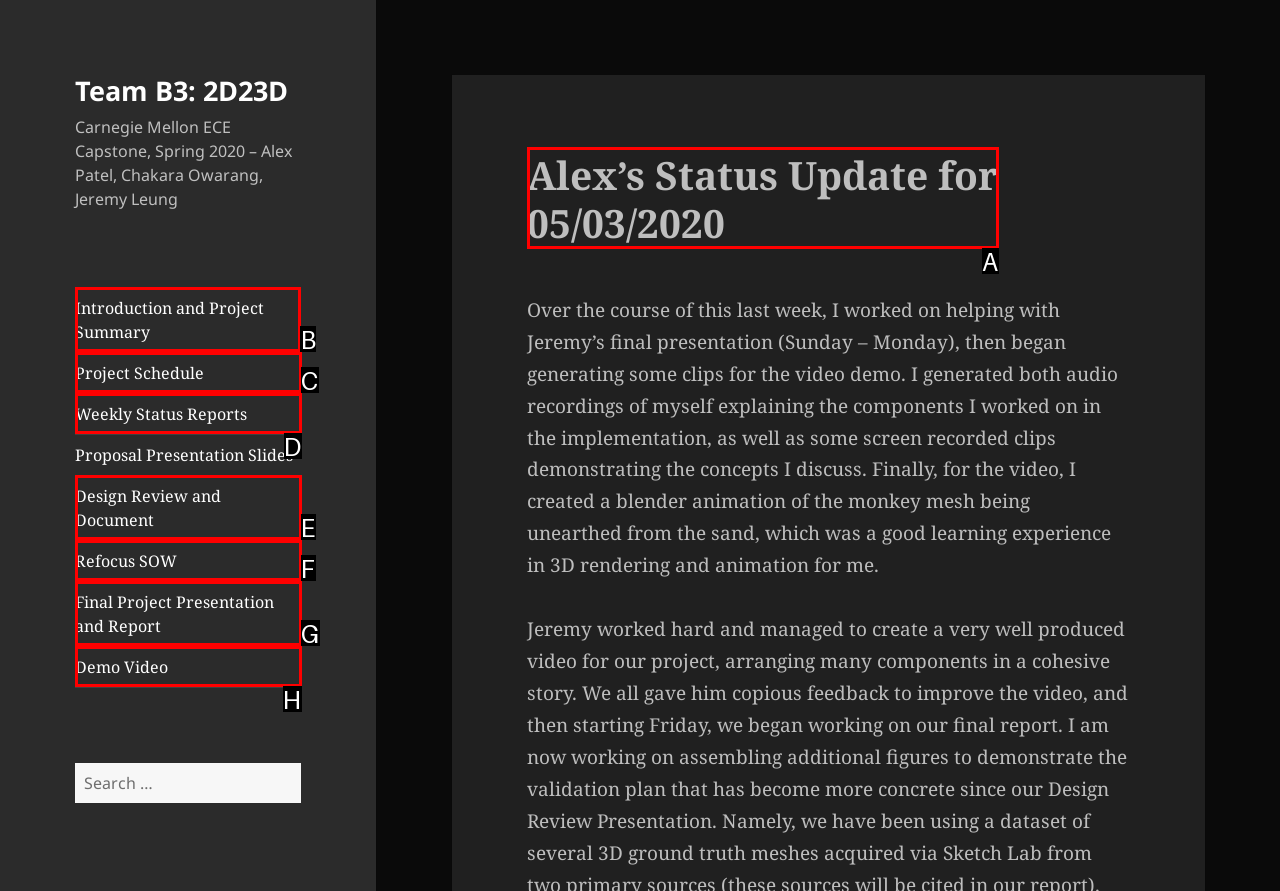Tell me the letter of the UI element to click in order to accomplish the following task: click on the project introduction
Answer with the letter of the chosen option from the given choices directly.

B